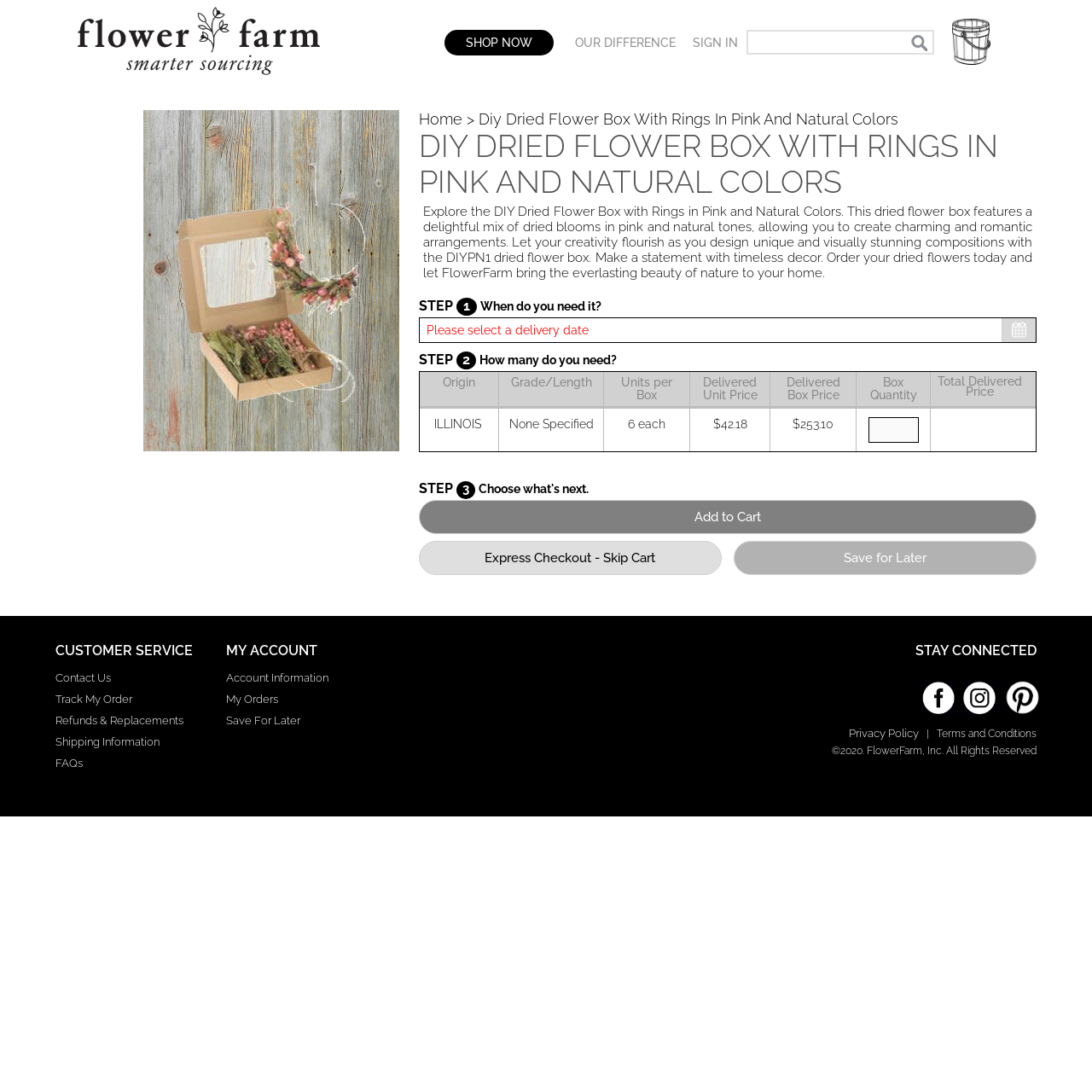Specify the bounding box coordinates of the area that needs to be clicked to achieve the following instruction: "Add to cart".

[0.383, 0.458, 0.949, 0.489]